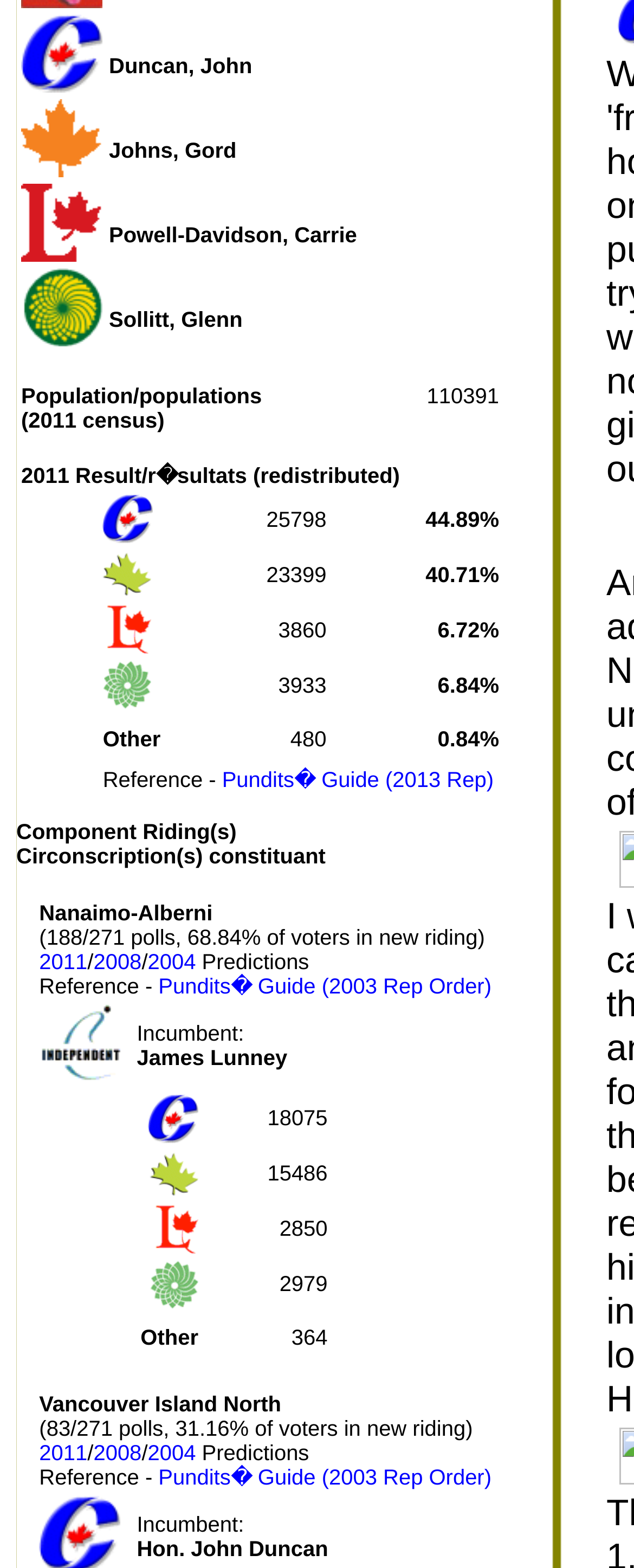Locate the bounding box of the UI element with the following description: "Accessibility".

None